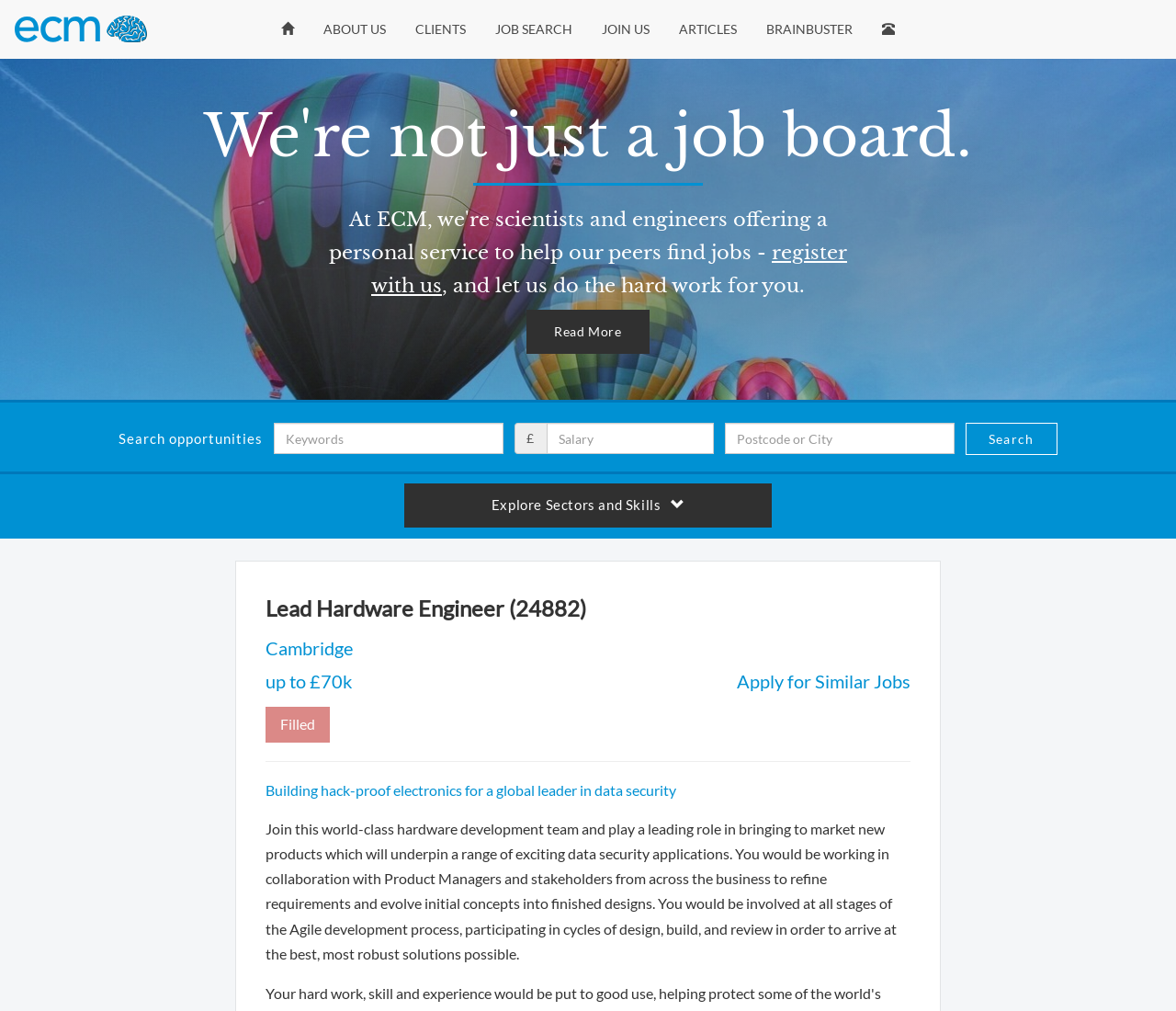Find the bounding box coordinates of the element's region that should be clicked in order to follow the given instruction: "Click the 'MARINI Logo' link". The coordinates should consist of four float numbers between 0 and 1, i.e., [left, top, right, bottom].

None